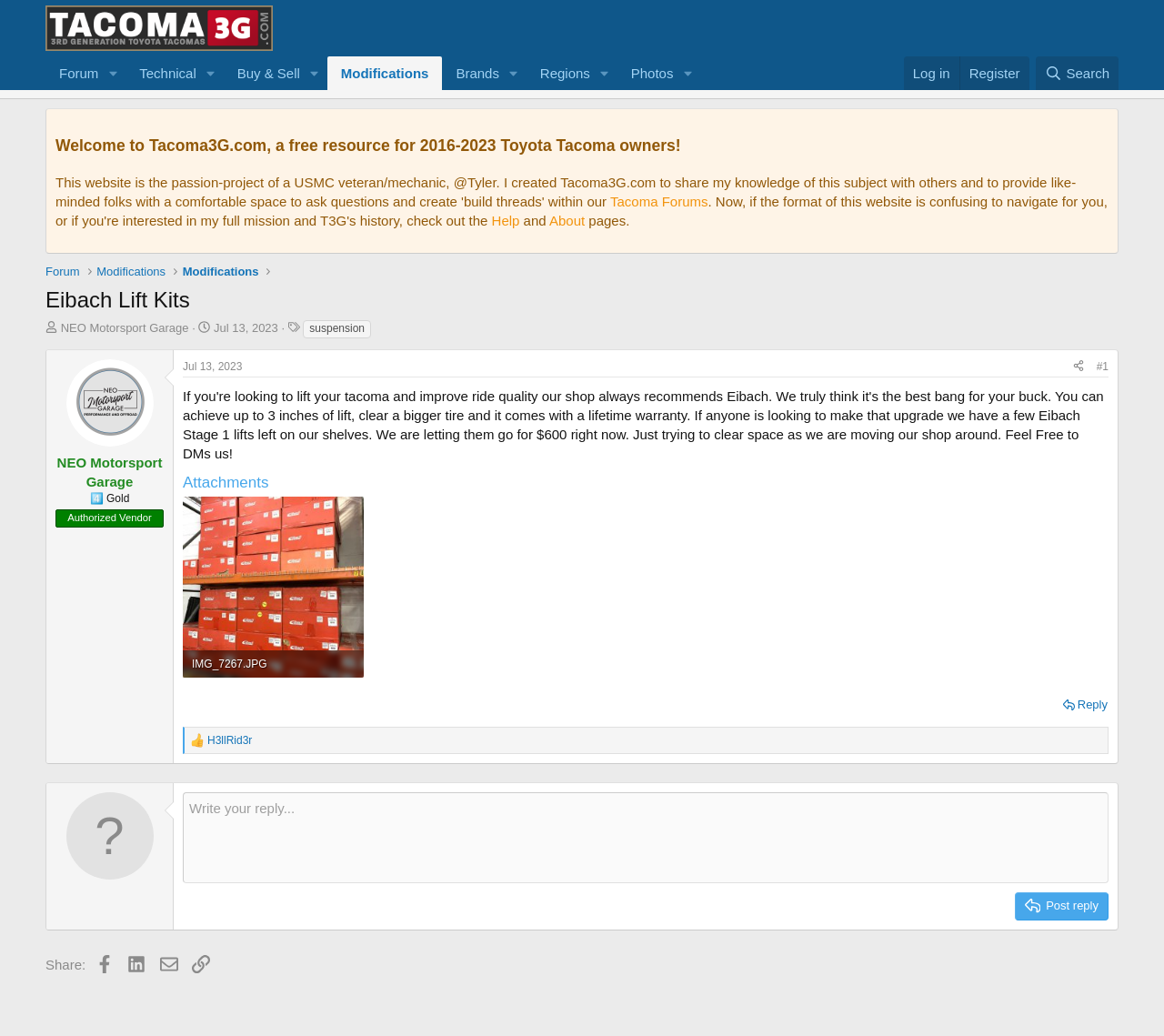Who started the thread? From the image, respond with a single word or brief phrase.

NEO Motorsport Garage